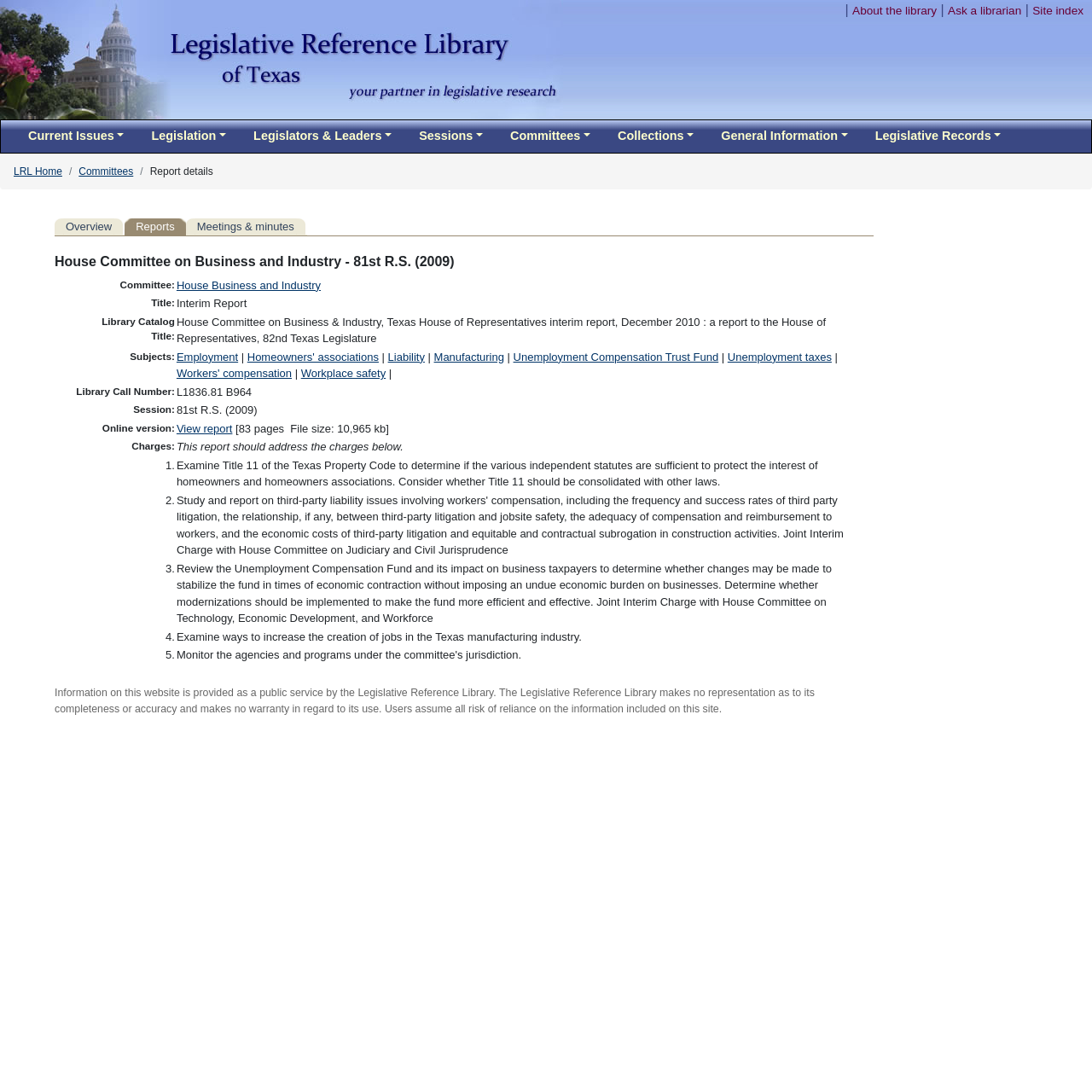Please use the details from the image to answer the following question comprehensively:
What is the name of the committee?

I found the answer by looking at the heading 'House Committee on Business and Industry - 81st R.S. (2009)' which is located at the top of the main content area. This heading is likely to be the title of the report, and it mentions the name of the committee.